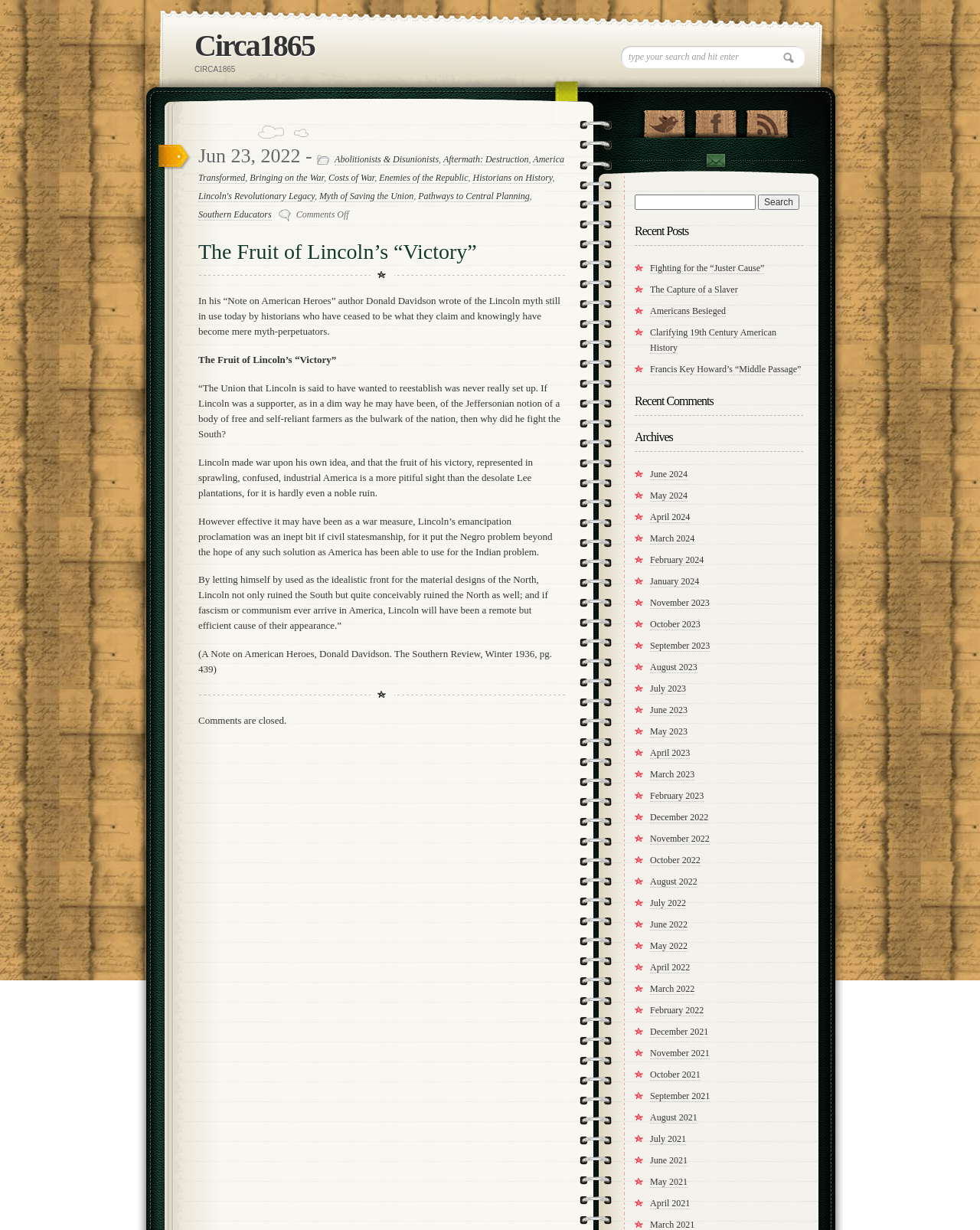Identify the bounding box coordinates of the section to be clicked to complete the task described by the following instruction: "Click the 'Home' link". The coordinates should be four float numbers between 0 and 1, formatted as [left, top, right, bottom].

None